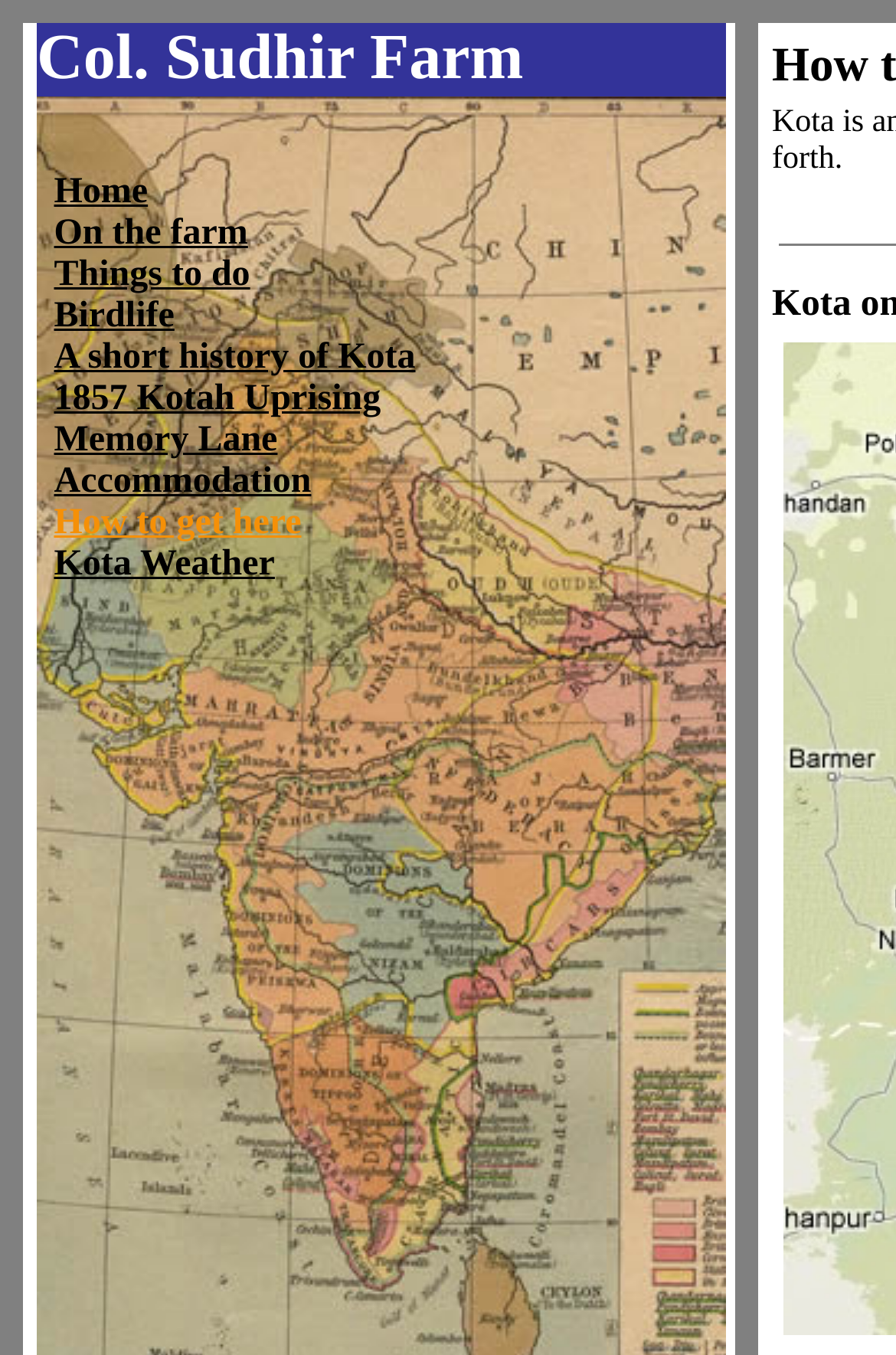Determine the coordinates of the bounding box that should be clicked to complete the instruction: "Check 'How to get here'". The coordinates should be represented by four float numbers between 0 and 1: [left, top, right, bottom].

[0.06, 0.371, 0.814, 0.401]